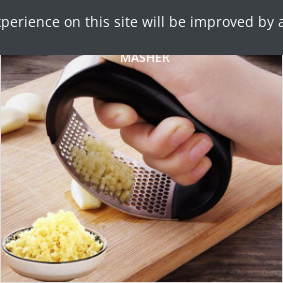What is the purpose of the garlic press?
Using the image provided, answer with just one word or phrase.

To mash garlic